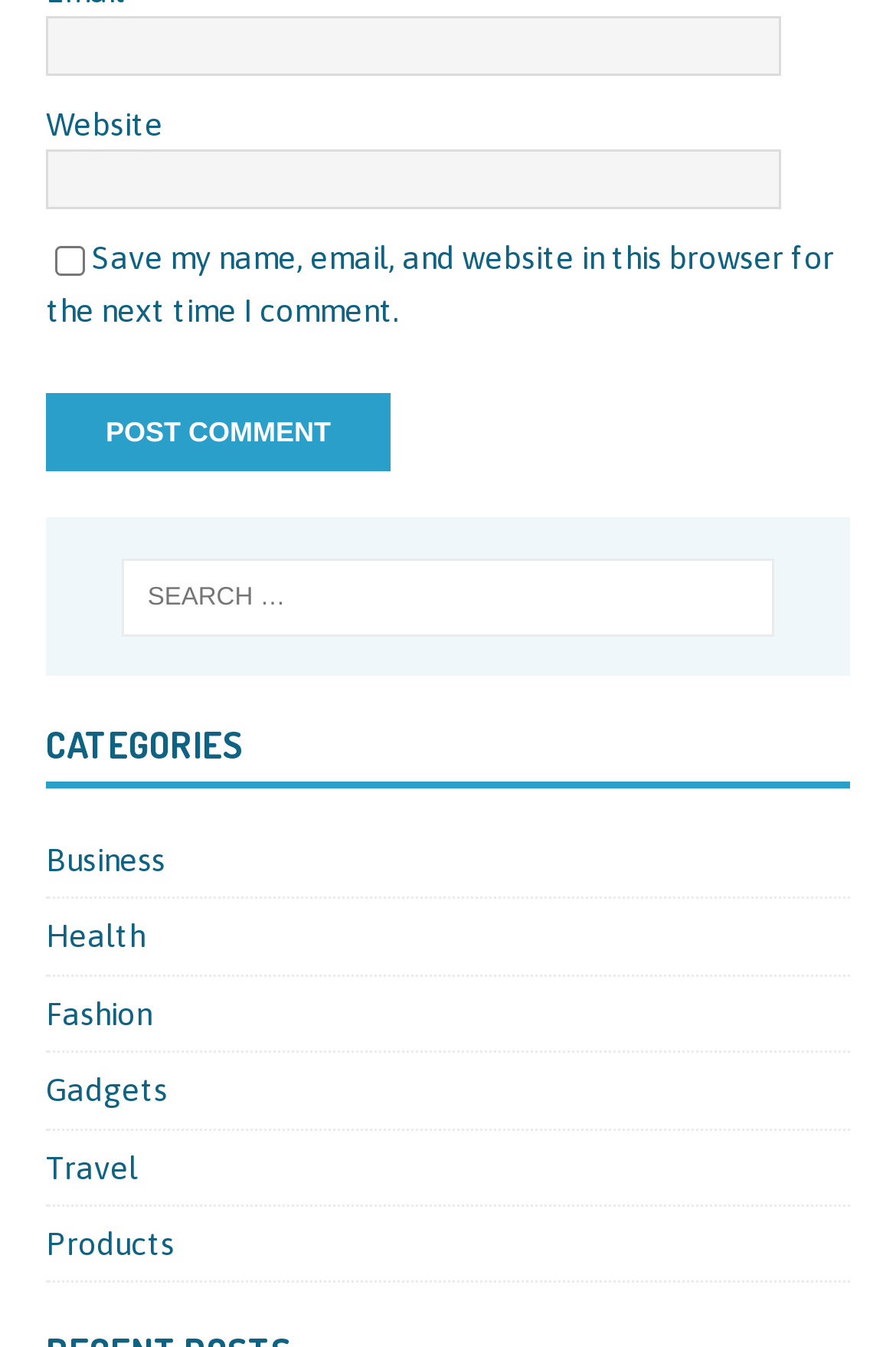Could you find the bounding box coordinates of the clickable area to complete this instruction: "Enter email address"?

[0.051, 0.012, 0.872, 0.056]